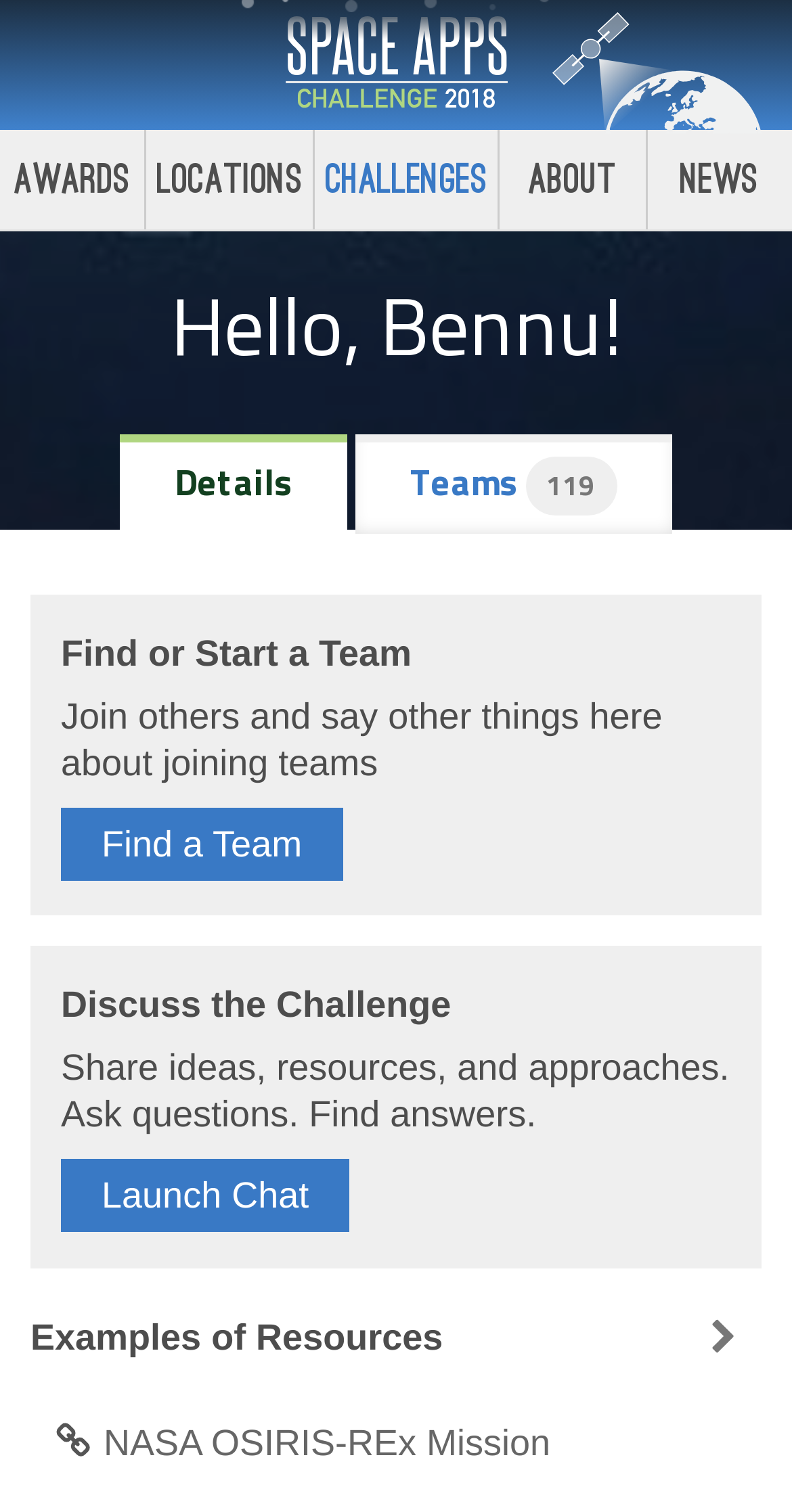What is the purpose of the 'Find a Team' link?
Based on the visual information, provide a detailed and comprehensive answer.

The 'Find a Team' link is located below the heading 'Find or Start a Team' and is accompanied by a static text element that says 'Join others and say other things here about joining teams'. This suggests that the link is intended to help users join existing teams.